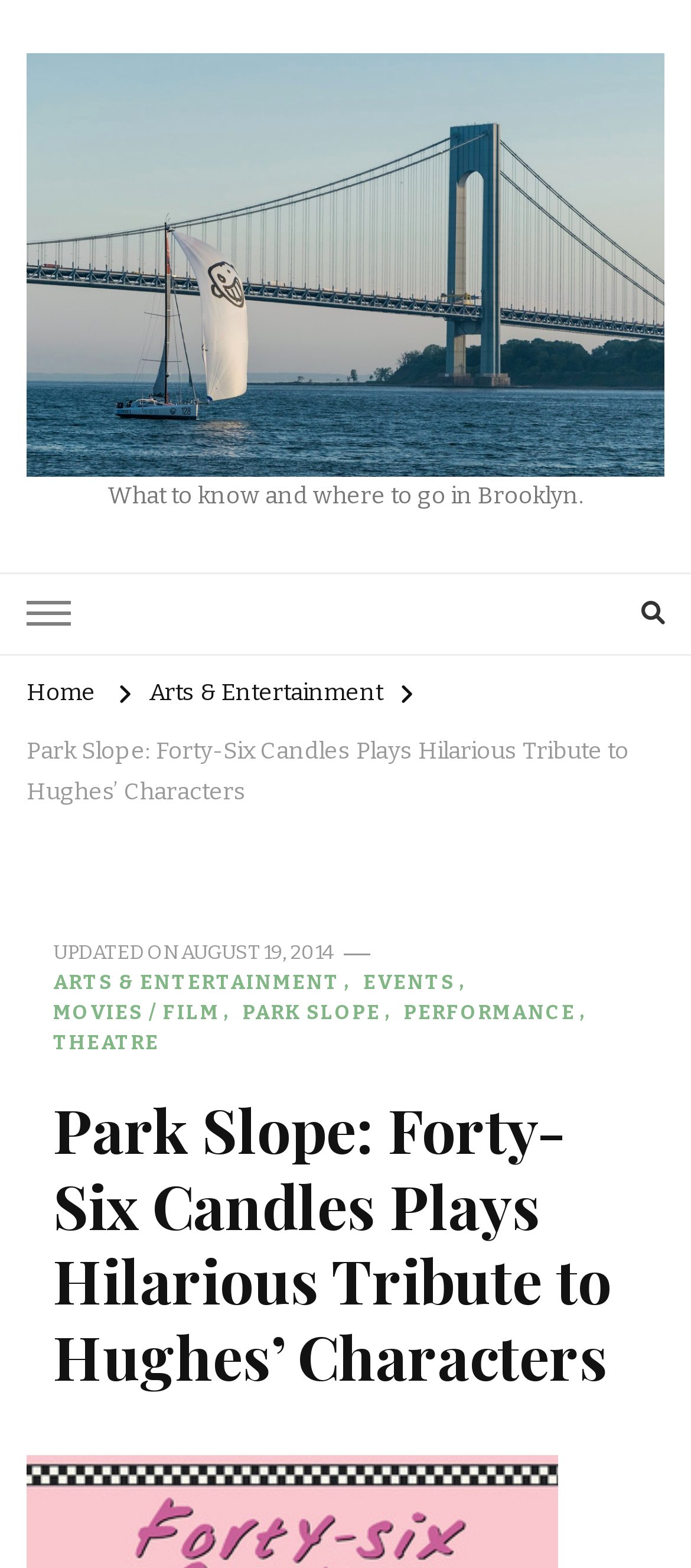Please specify the bounding box coordinates of the clickable section necessary to execute the following command: "Visit the main page".

None